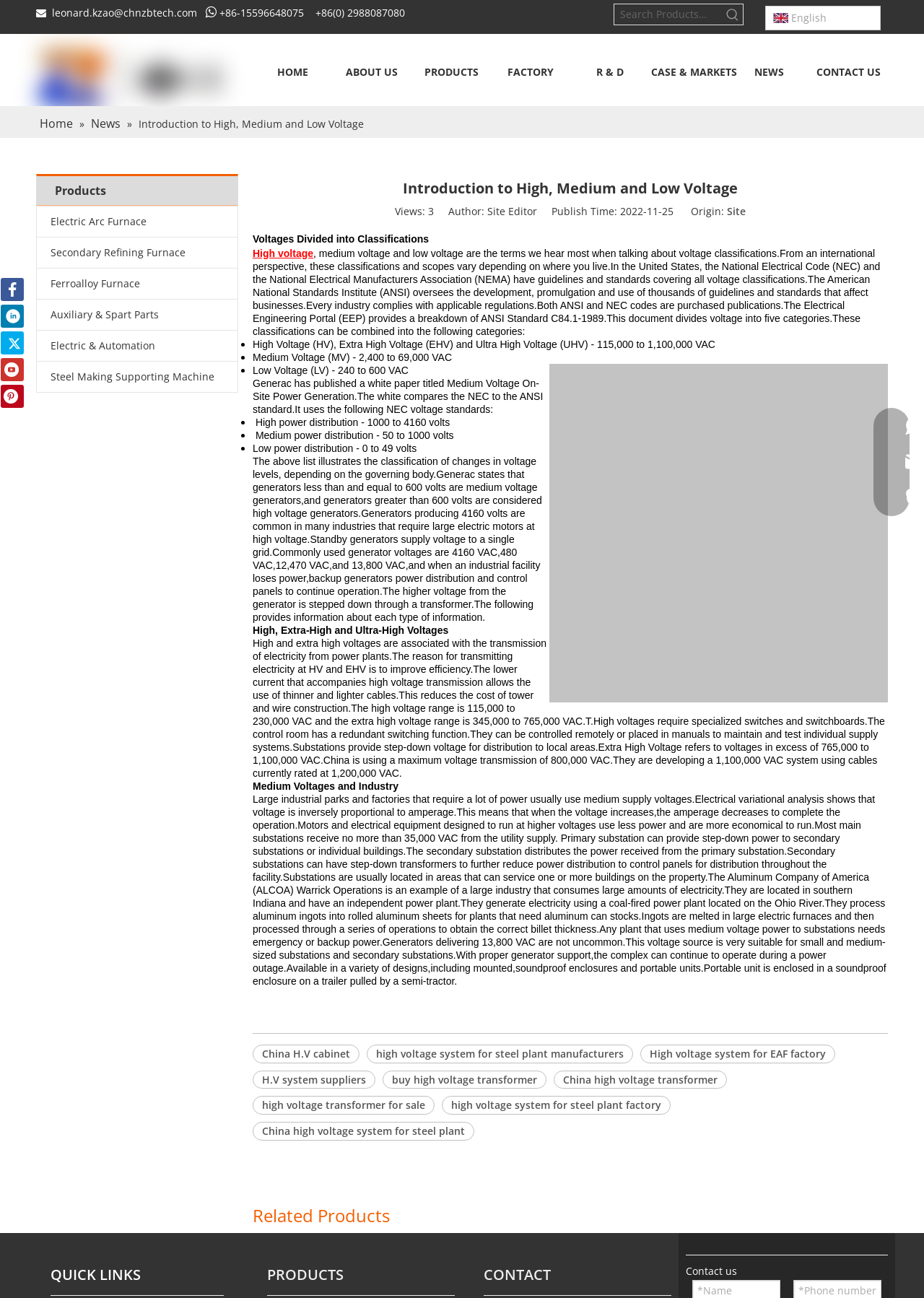Describe the webpage meticulously, covering all significant aspects.

This webpage is about introducing high, medium, and low voltage systems, with a focus on their classifications, applications, and industry uses. At the top, there is a logo and a navigation menu with links to "HOME", "ABOUT US", "PRODUCTS", "FACTORY", "R & D", "CASE & MARKETS", "NEWS", and "CONTACT US". Below the navigation menu, there is a search bar and a section with hot keywords.

The main content of the webpage is divided into several sections. The first section introduces the concept of voltage and its classifications, including high voltage, medium voltage, and low voltage. The section provides a detailed explanation of each classification, including their voltage ranges and applications.

The second section discusses the importance of voltage in industrial settings, particularly in the transmission and distribution of electricity. It explains how high voltage transmission reduces energy loss and allows for the use of thinner and lighter cables.

The third section focuses on medium voltage systems, which are commonly used in large industrial parks and factories. It explains how medium voltage systems are more economical to run and require less power.

The fourth section provides information about backup power systems, including generators and transformers, which are essential for industries that require a continuous supply of electricity.

The webpage also includes several links to related products and services, such as high voltage cabinets, transformers, and system suppliers. Additionally, there are links to social media platforms and a section with quick links to other parts of the website.

At the bottom of the webpage, there is a section with contact information, including a phone number and email address.